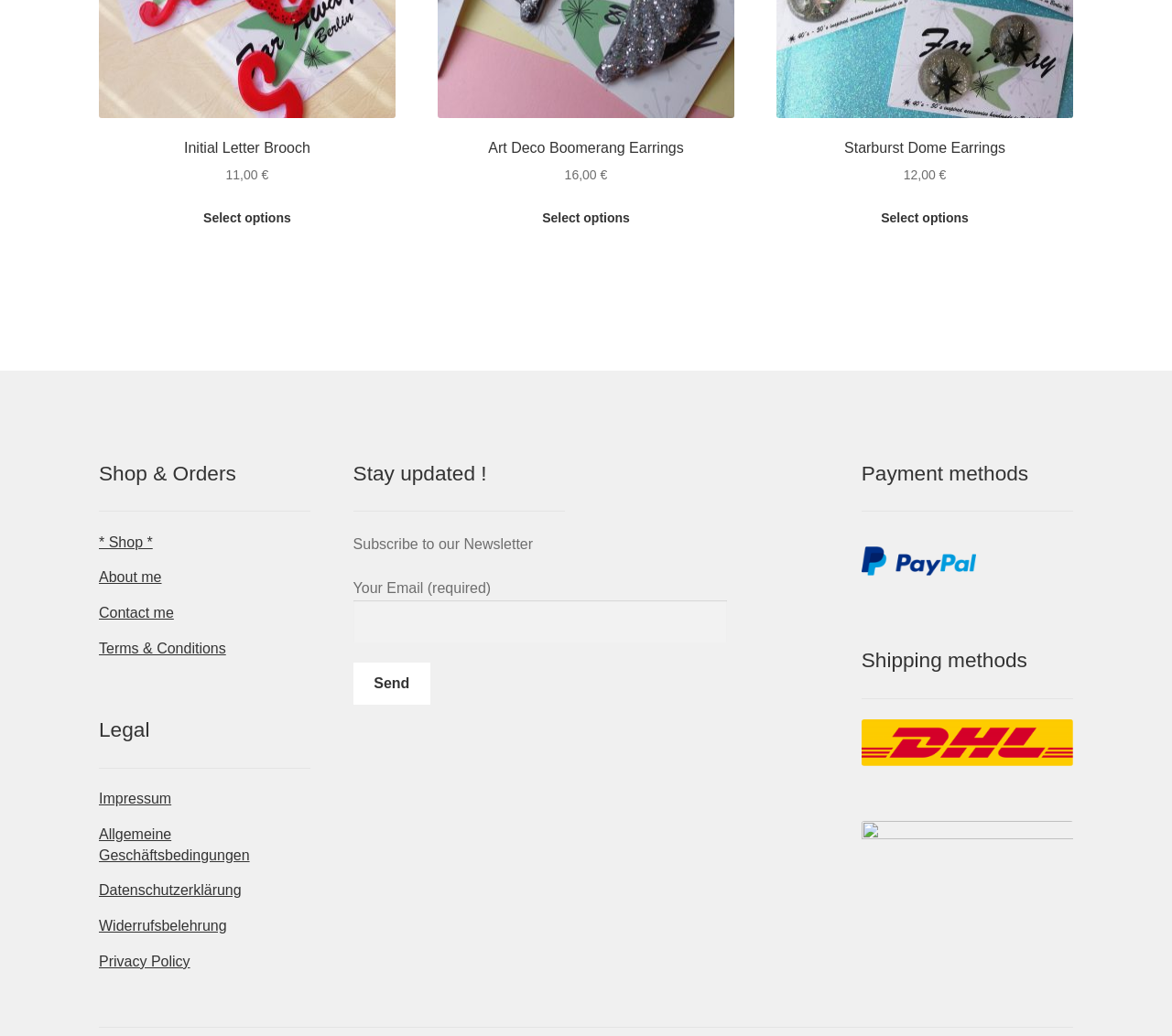Respond with a single word or phrase to the following question:
What is the name of the first product?

Initial Letter Brooch